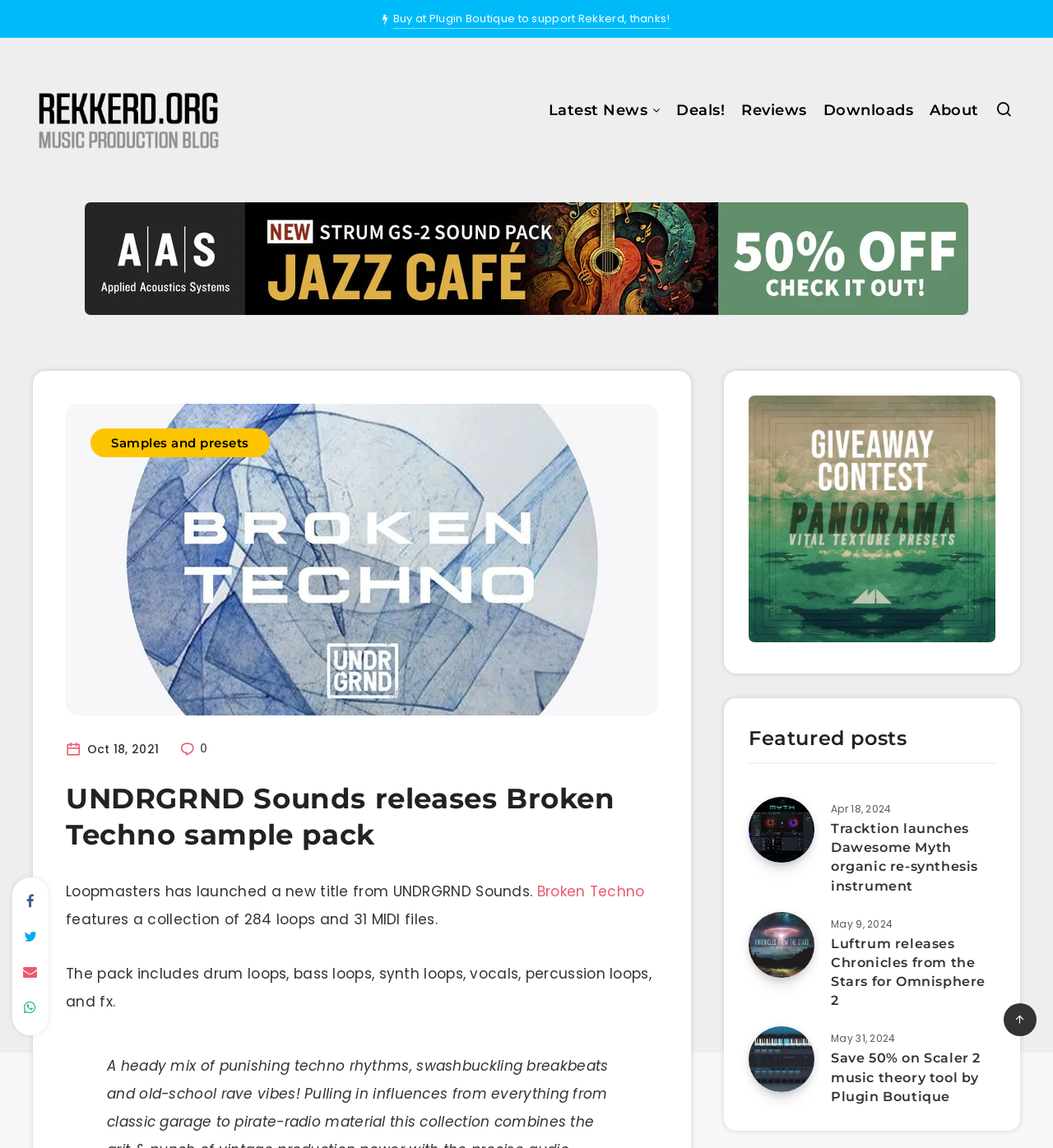Determine the main heading of the webpage and generate its text.

UNDRGRND Sounds releases Broken Techno sample pack